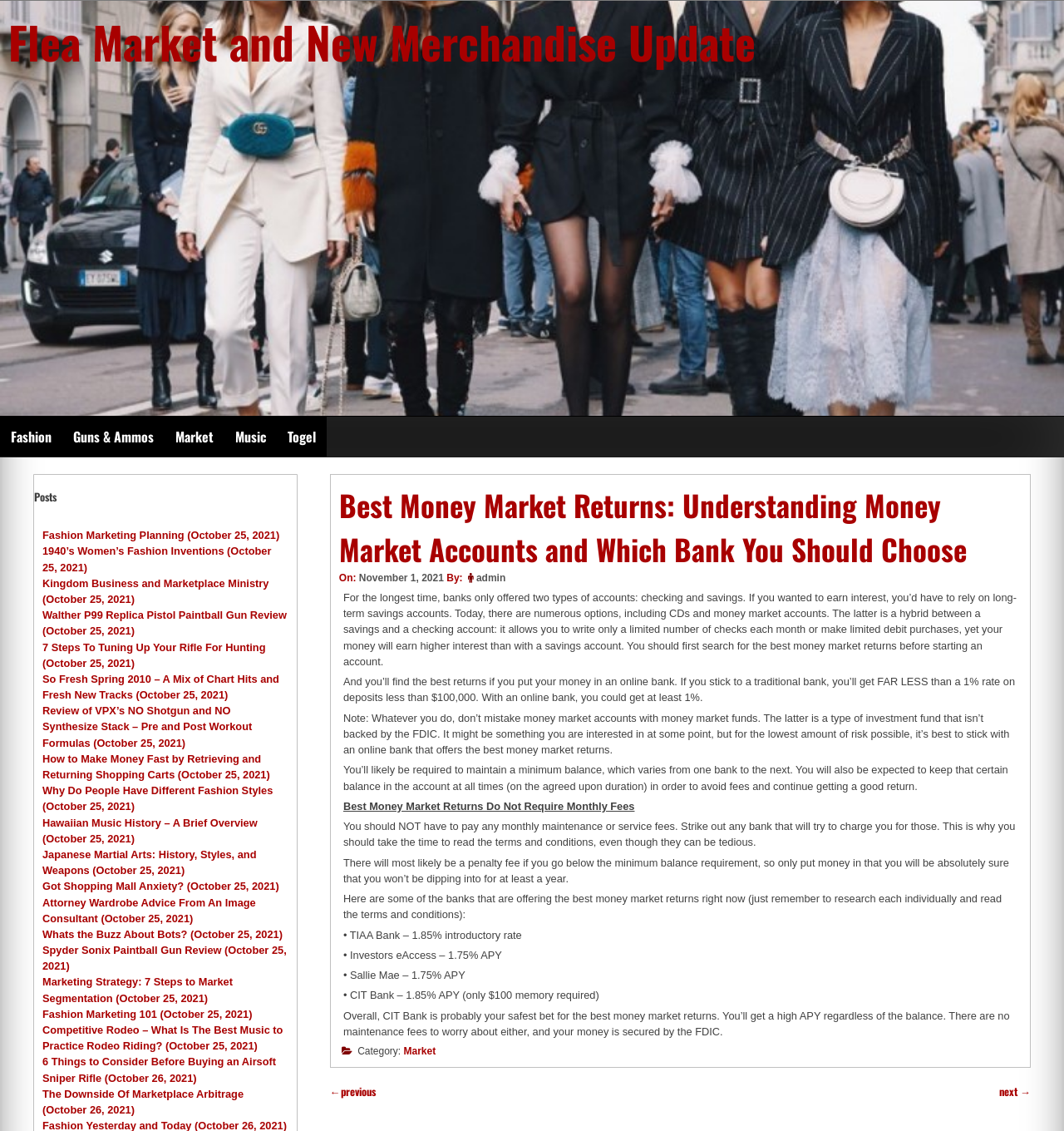Can you provide the bounding box coordinates for the element that should be clicked to implement the instruction: "Read the article about 'Best Money Market Returns'"?

[0.31, 0.419, 0.969, 0.944]